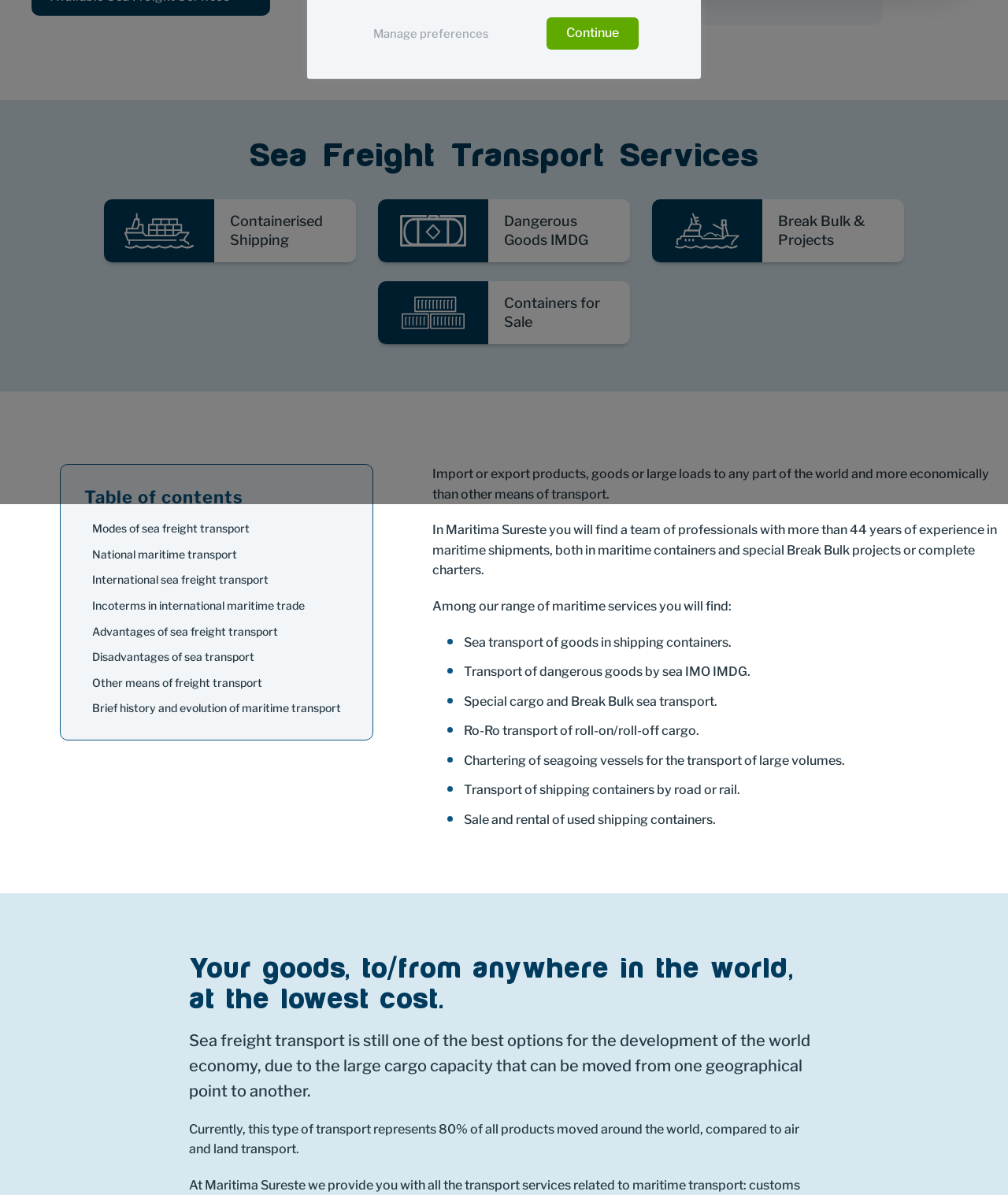Determine the bounding box for the HTML element described here: "Containers for Sale". The coordinates should be given as [left, top, right, bottom] with each number being a float between 0 and 1.

[0.375, 0.235, 0.625, 0.288]